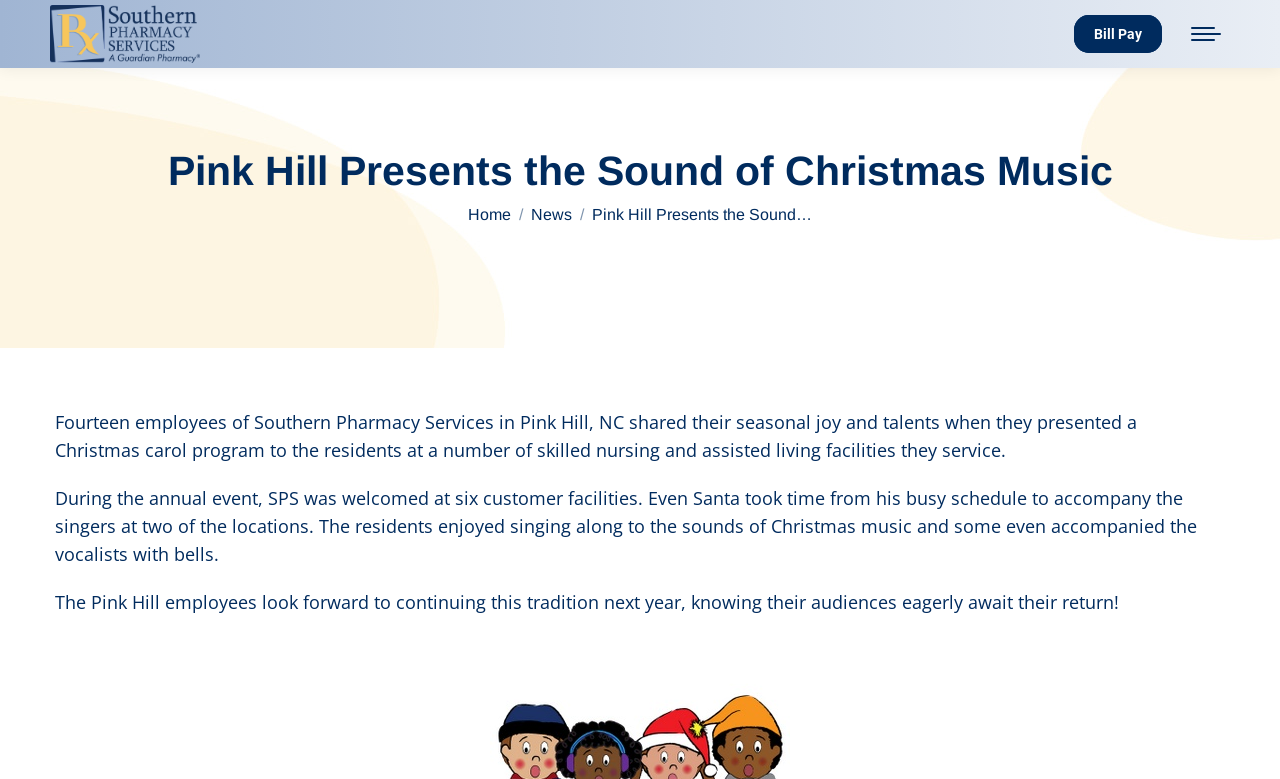Analyze and describe the webpage in a detailed narrative.

The webpage is about Southern Pharmacy Services' employees spreading Christmas cheer at skilled nursing and assisted living facilities. At the top right corner, there is a mobile menu icon and a "Bill Pay" link. On the top left, there is a "Southern" link with an accompanying image. 

Below the top navigation, the main heading "Pink Hill Presents the Sound of Christmas Music" is prominently displayed. Underneath, there is a "You are here:" label, followed by a breadcrumb navigation with links to "Home" and "News". 

The main content of the page is a news article about Southern Pharmacy Services' employees visiting skilled nursing and assisted living facilities to sing Christmas carols. The article is divided into three paragraphs, describing the event, the facilities they visited, and the joy it brought to the residents. The text is positioned in the middle of the page, spanning from the top to the bottom.